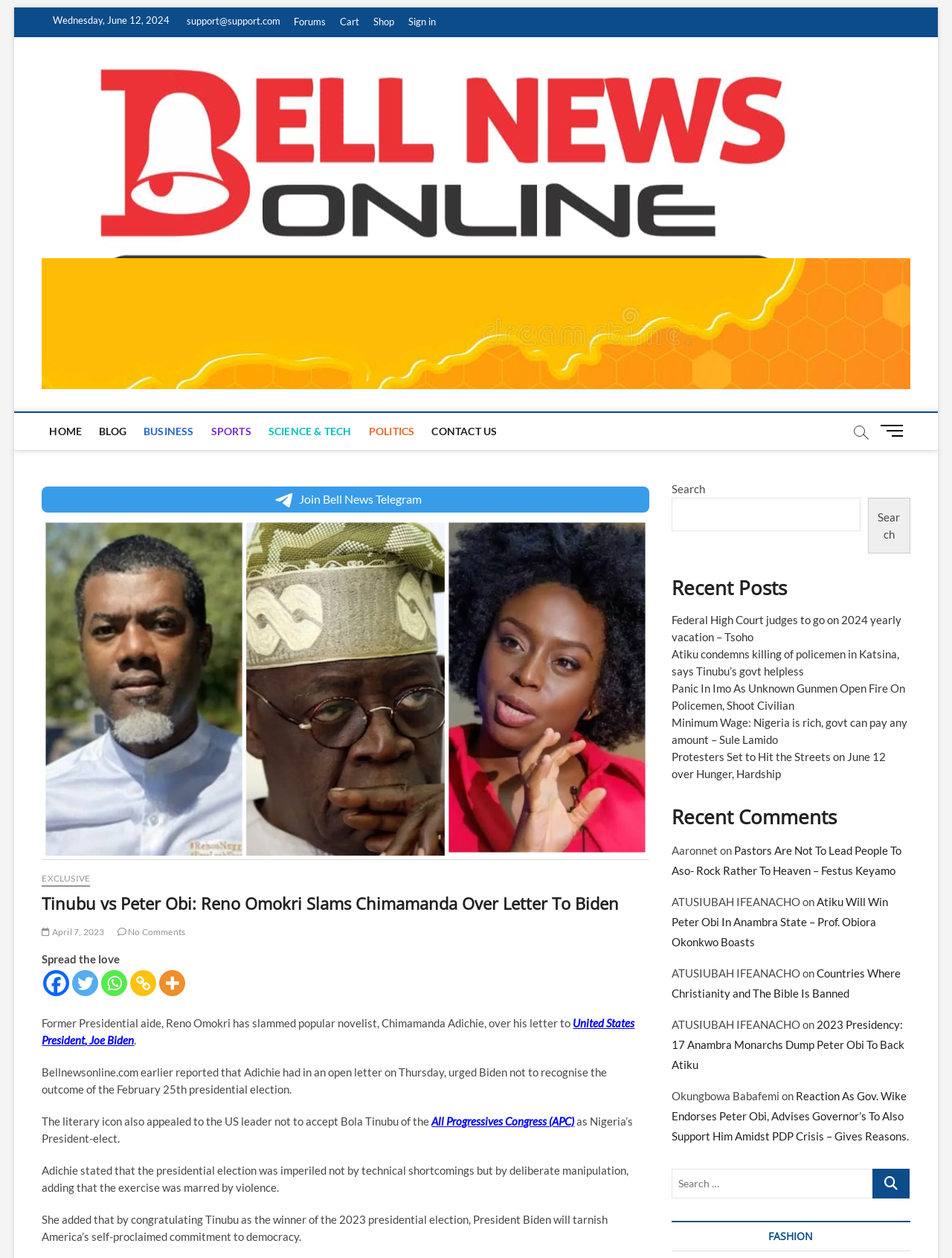Identify and extract the heading text of the webpage.

Tinubu vs Peter Obi: Reno Omokri Slams Chimamanda Over Letter To Biden